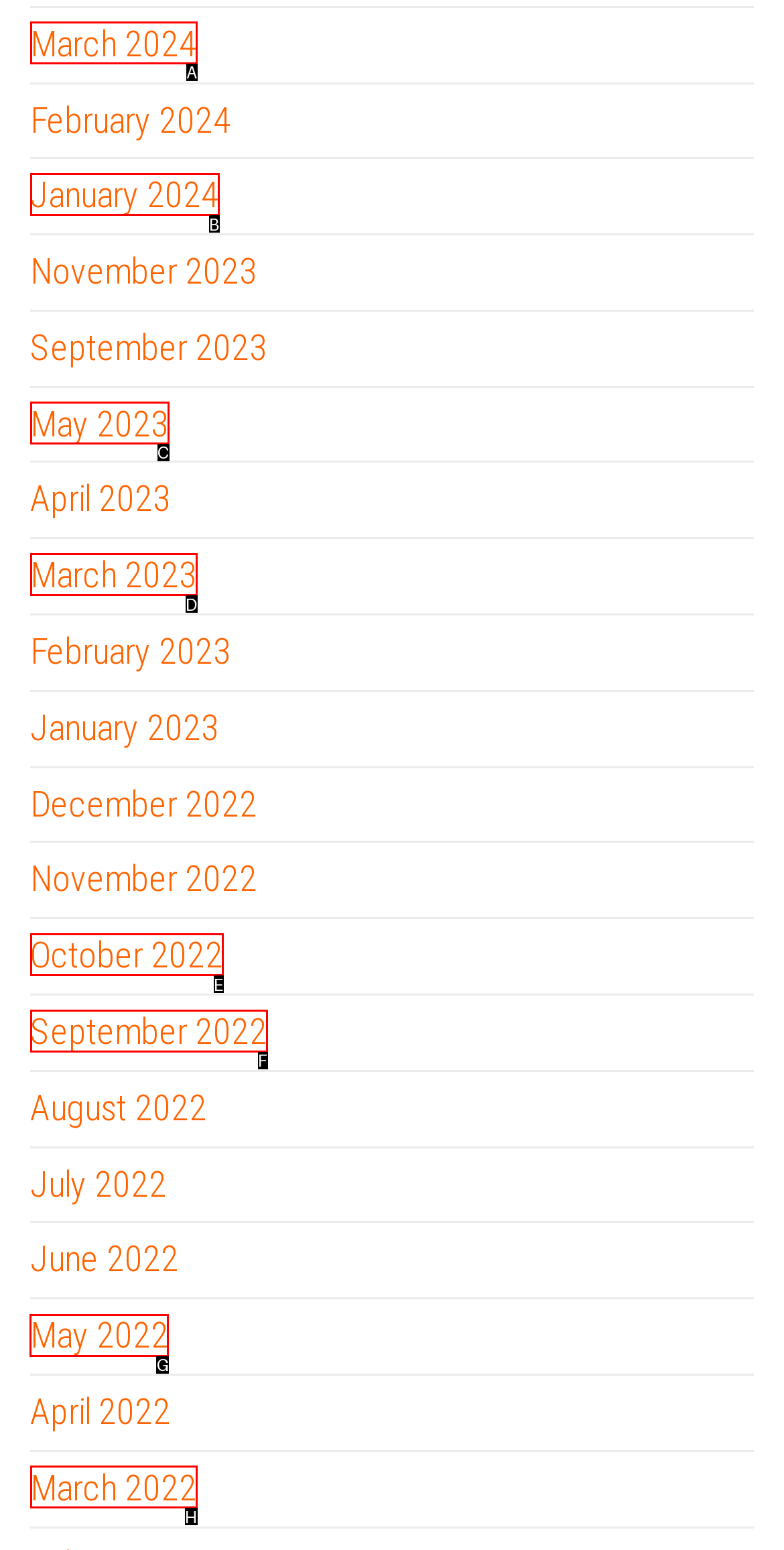Find the correct option to complete this instruction: browse May 2022. Reply with the corresponding letter.

G